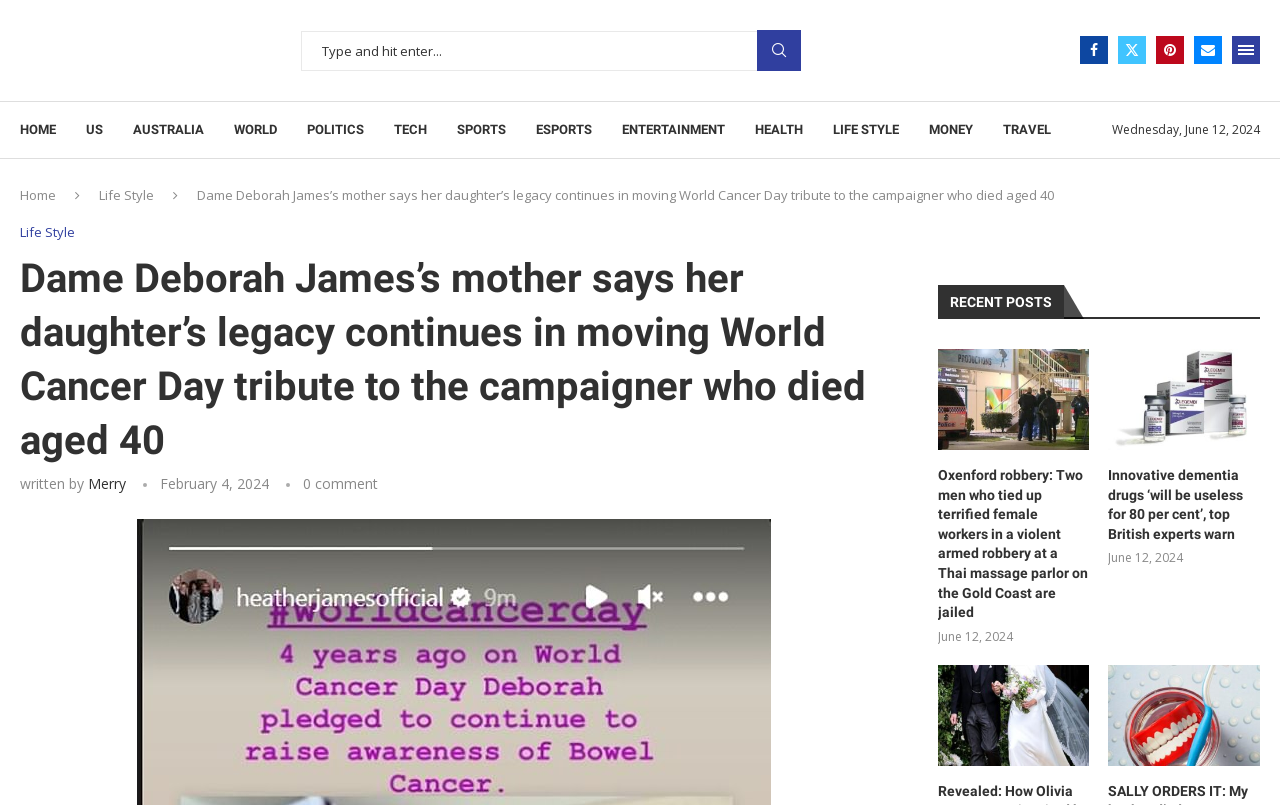Identify the bounding box coordinates necessary to click and complete the given instruction: "Click the 'Logo' link".

None